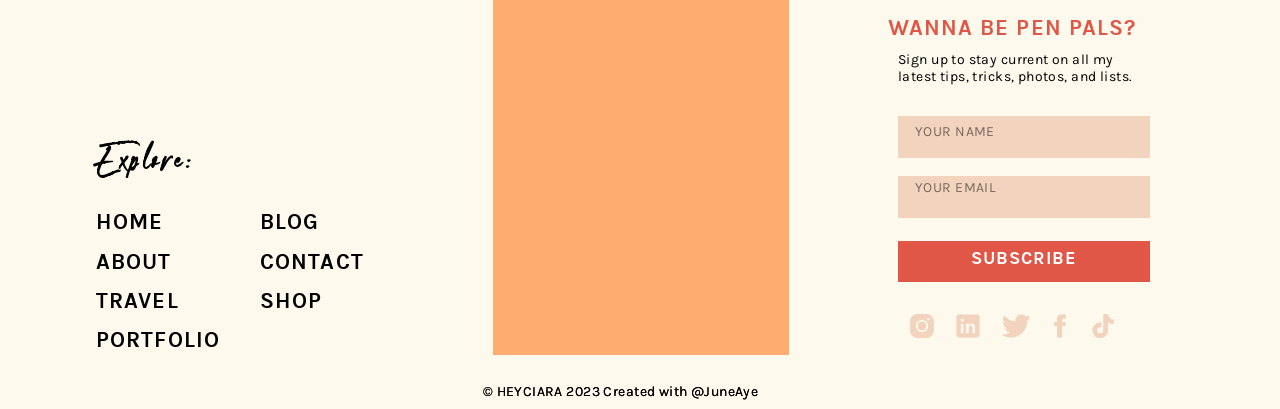Kindly determine the bounding box coordinates of the area that needs to be clicked to fulfill this instruction: "Explore travel content".

[0.075, 0.702, 0.186, 0.797]